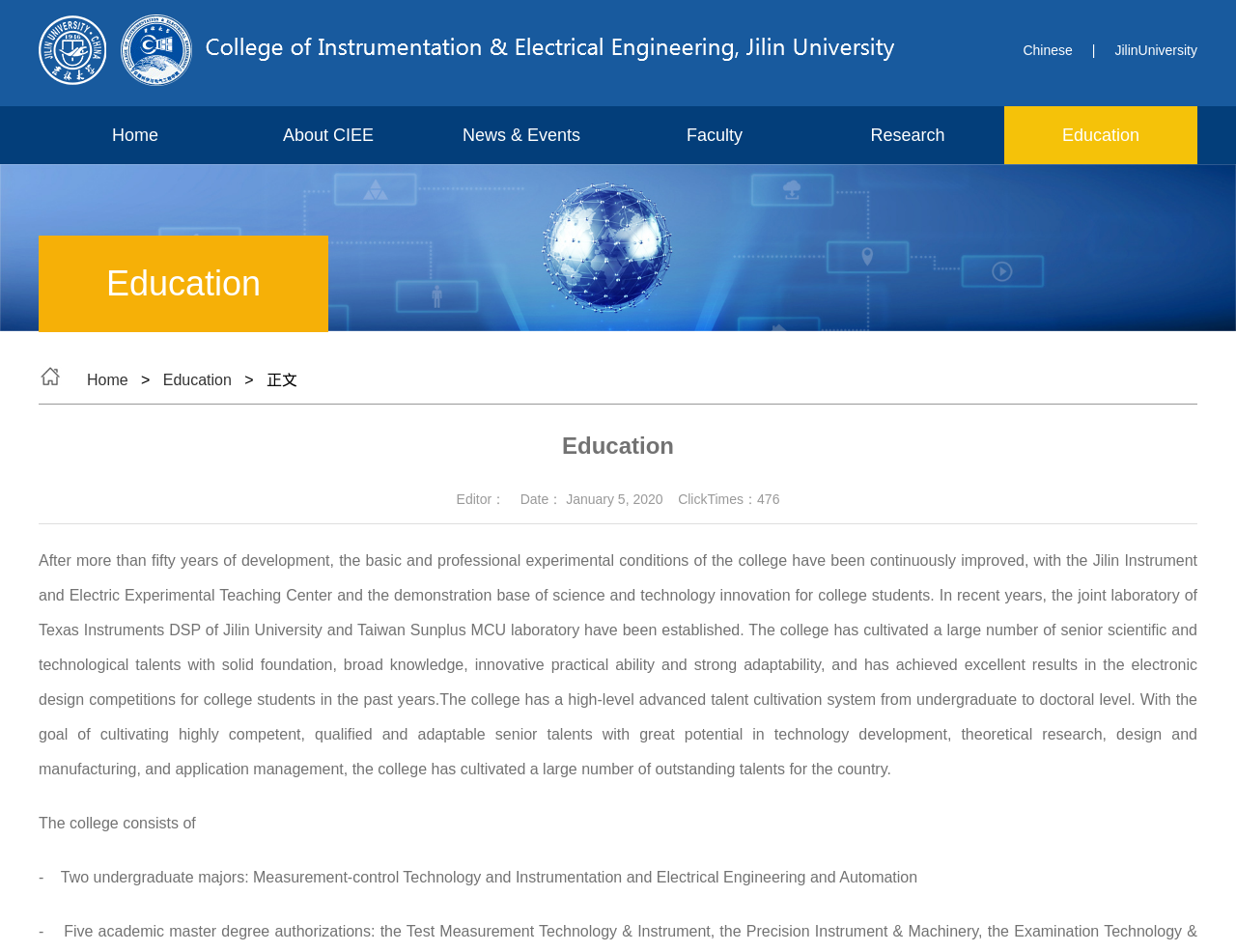Using the element description: "About CIEE", determine the bounding box coordinates for the specified UI element. The coordinates should be four float numbers between 0 and 1, [left, top, right, bottom].

[0.188, 0.112, 0.344, 0.172]